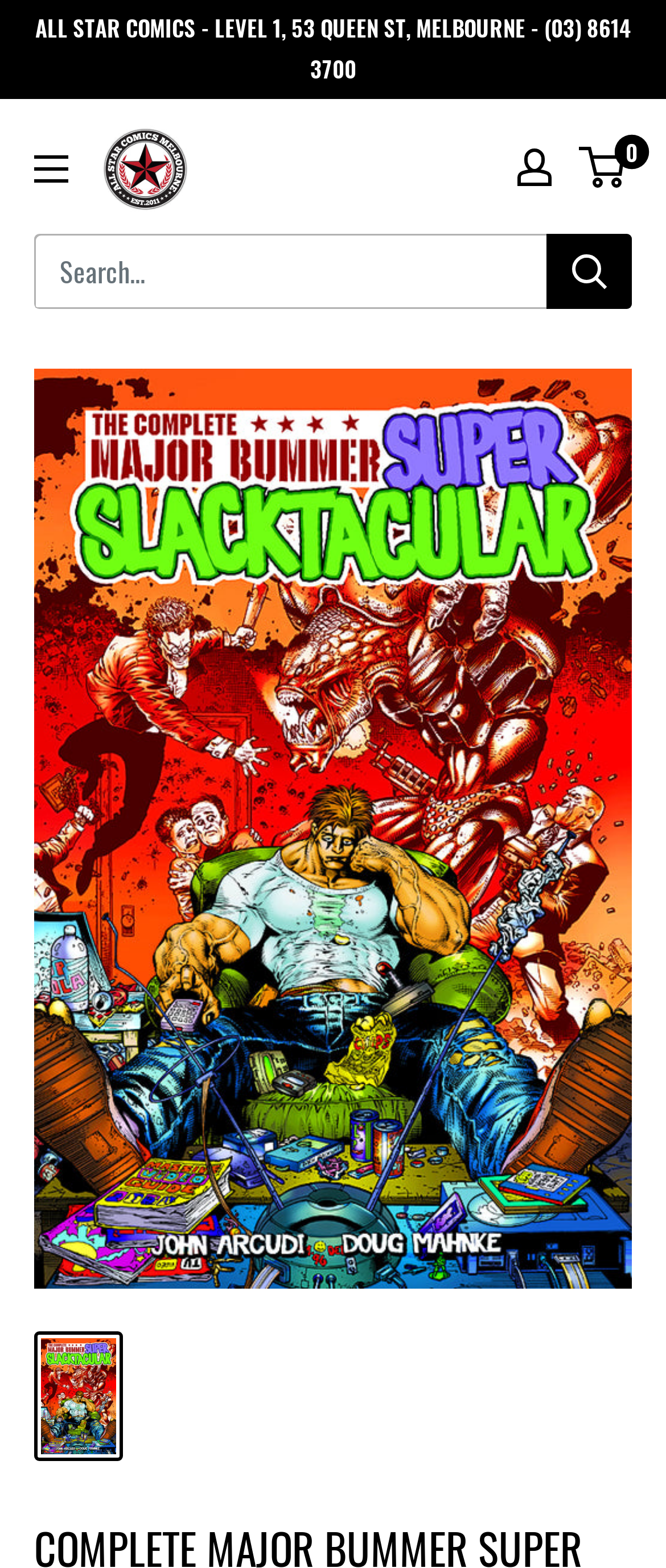Provide a single word or phrase to answer the given question: 
Is the menu expanded?

No